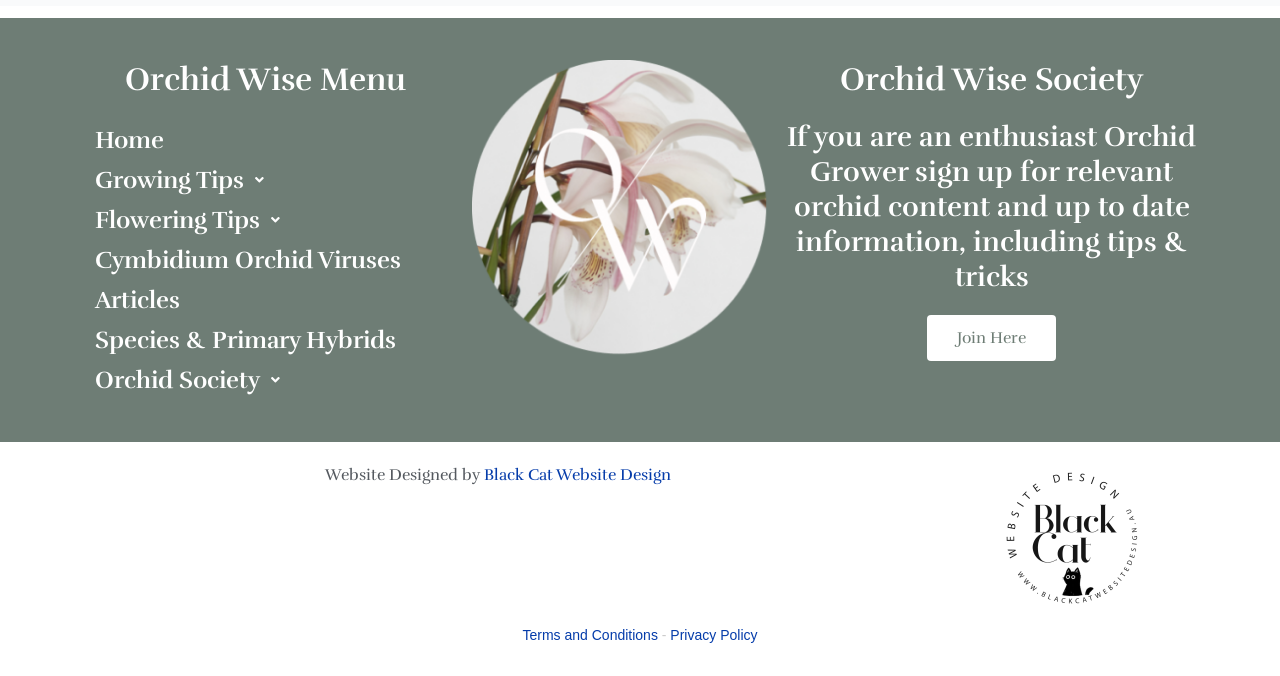What are the two links at the bottom of the page?
Based on the image, answer the question in a detailed manner.

I found the answer by looking at the link elements at the bottom of the page, which are 'Terms and Conditions' and 'Privacy Policy', located at [0.408, 0.927, 0.514, 0.951] and [0.524, 0.927, 0.592, 0.951] respectively.